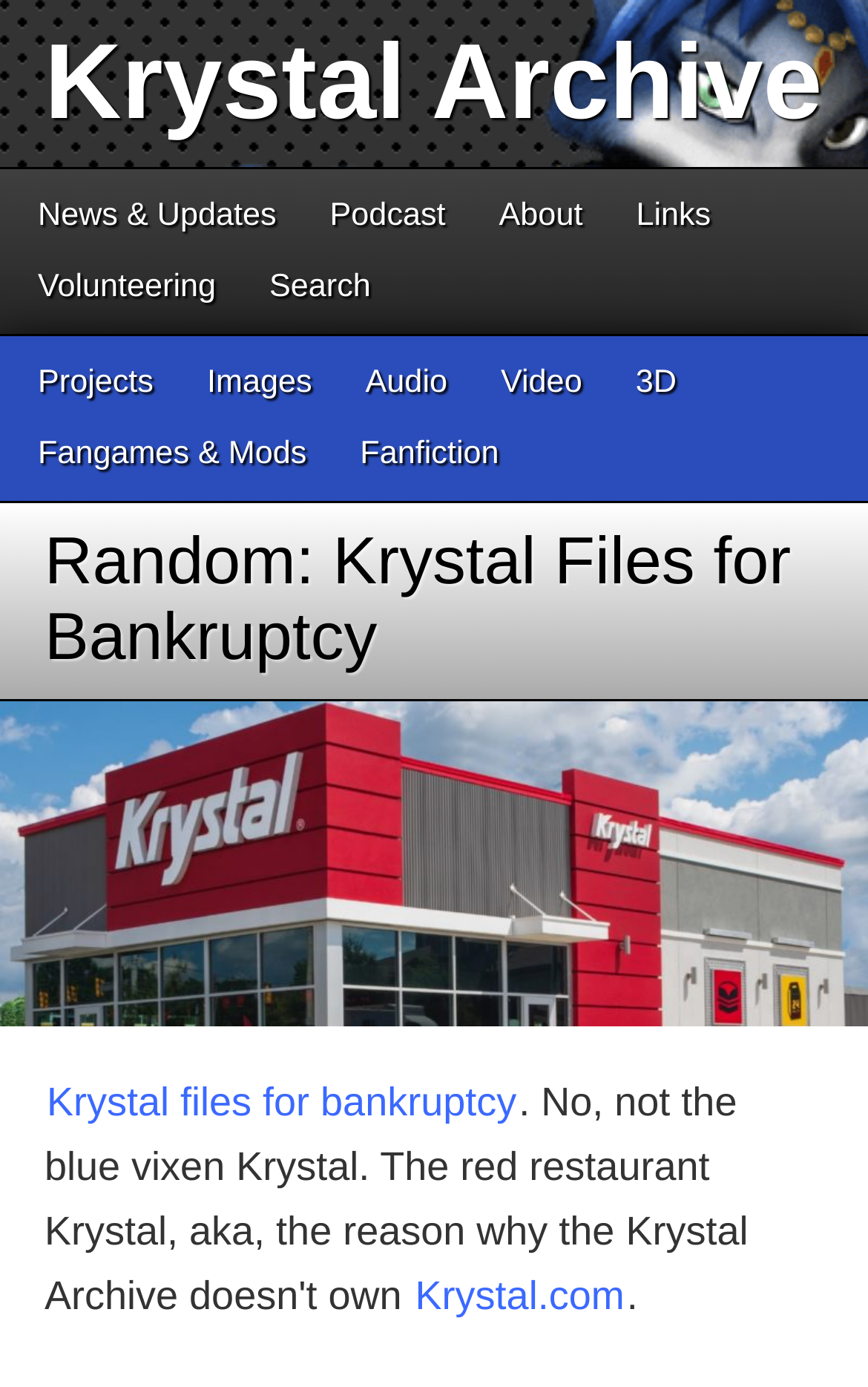Please find the bounding box for the following UI element description. Provide the coordinates in (top-left x, top-left y, bottom-right x, bottom-right y) format, with values between 0 and 1: title="Add Bookmark"

None